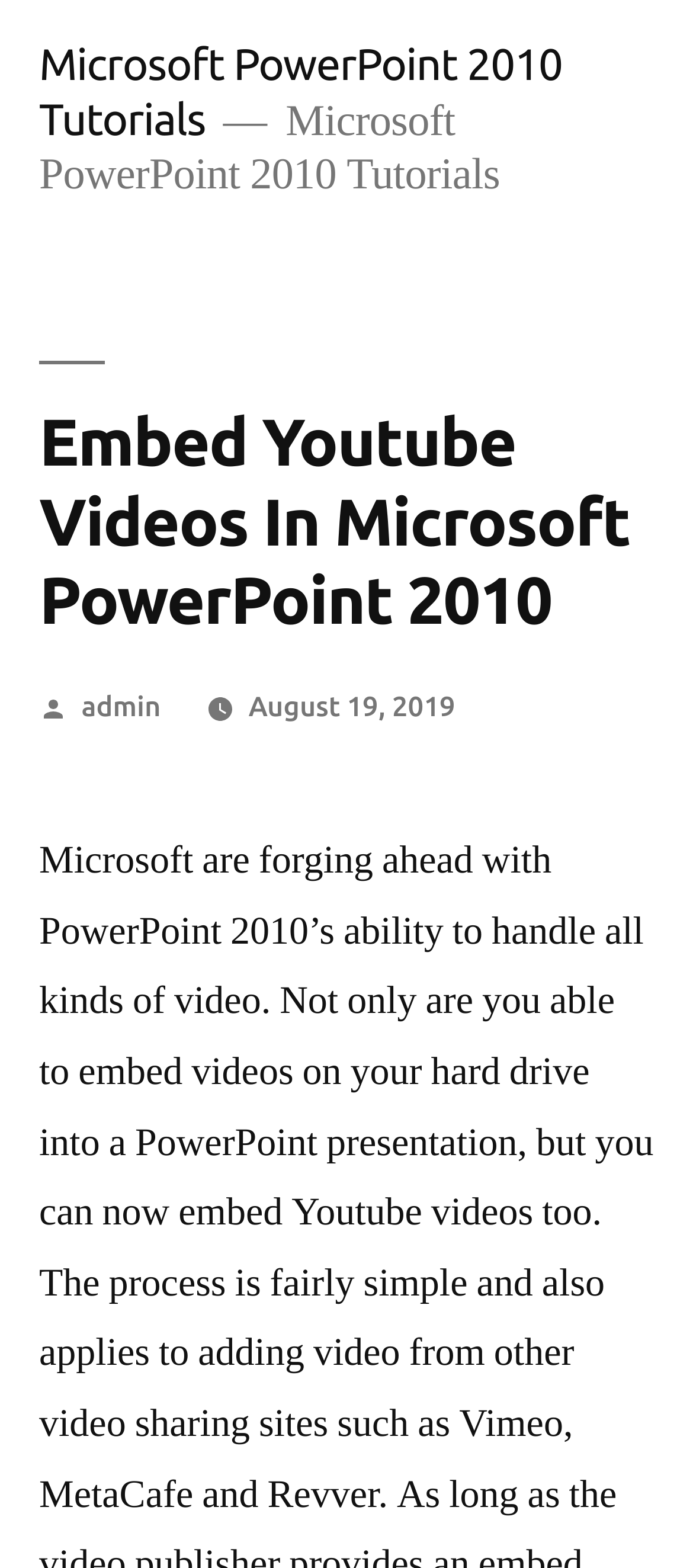Bounding box coordinates must be specified in the format (top-left x, top-left y, bottom-right x, bottom-right y). All values should be floating point numbers between 0 and 1. What are the bounding box coordinates of the UI element described as: Schedule Your Free Consultation Today

None